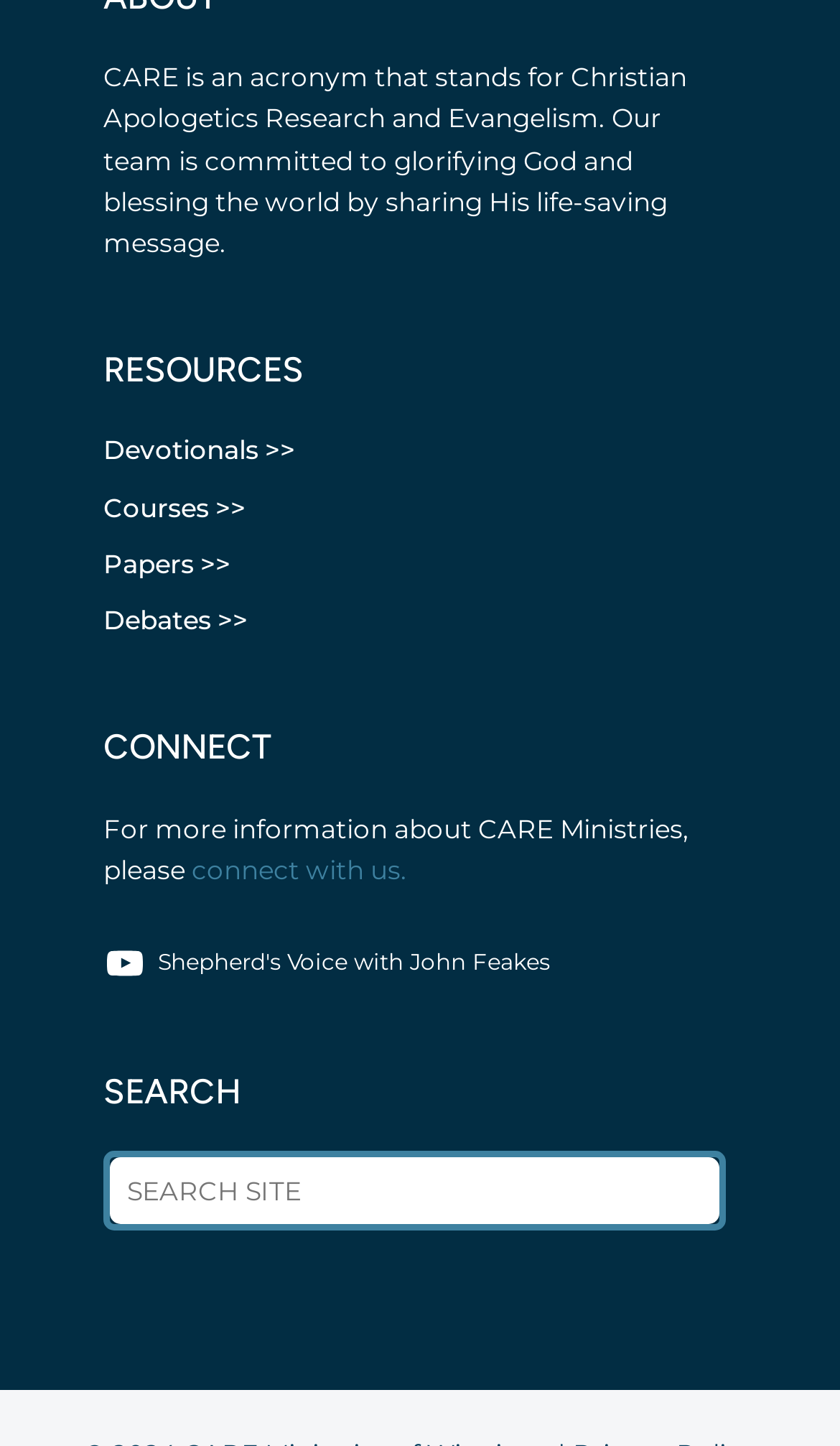Give a short answer to this question using one word or a phrase:
How many headings are there on the webpage?

3